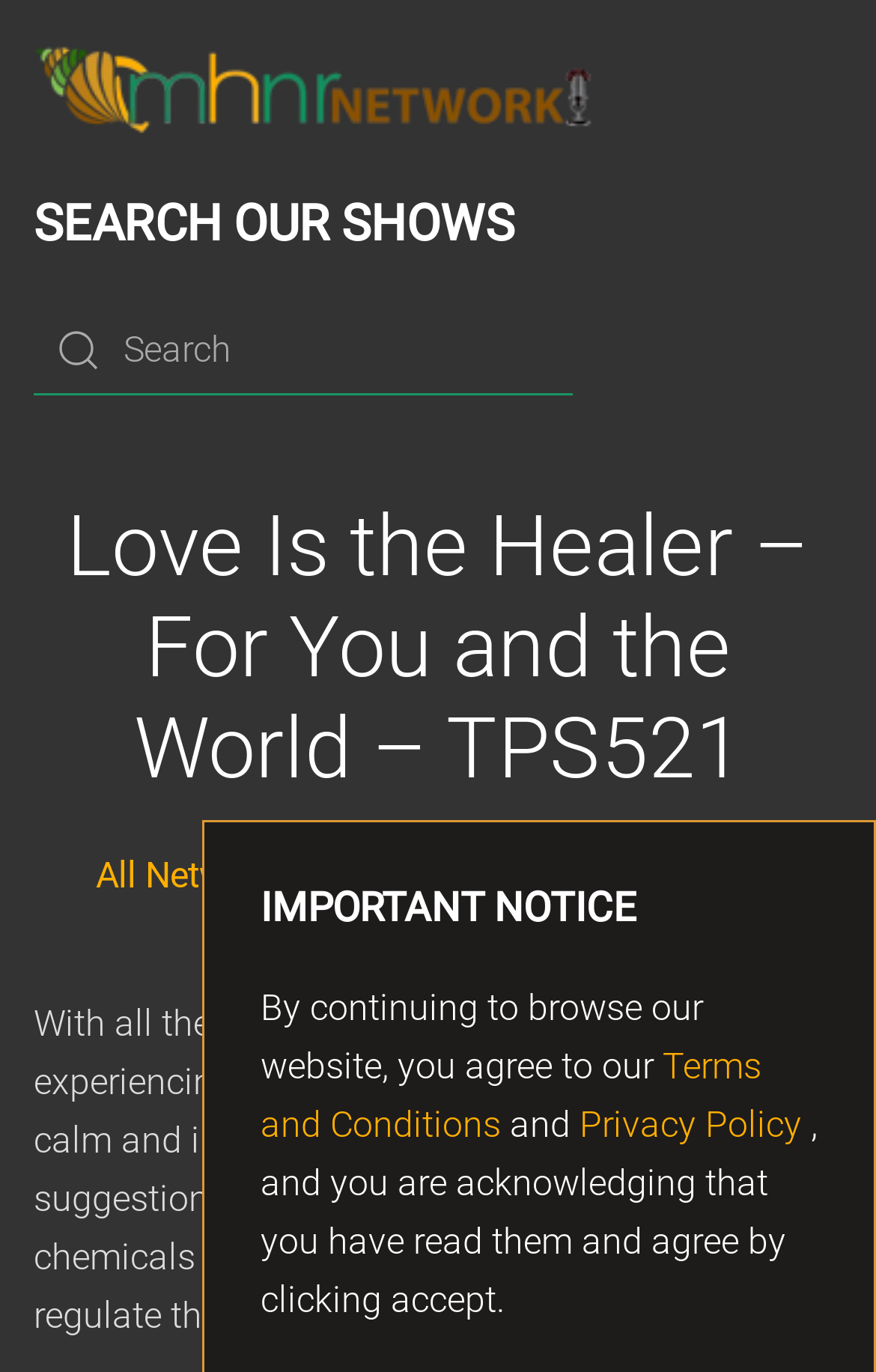Determine the bounding box coordinates of the region to click in order to accomplish the following instruction: "Search for a show". Provide the coordinates as four float numbers between 0 and 1, specifically [left, top, right, bottom].

[0.038, 0.222, 0.654, 0.288]